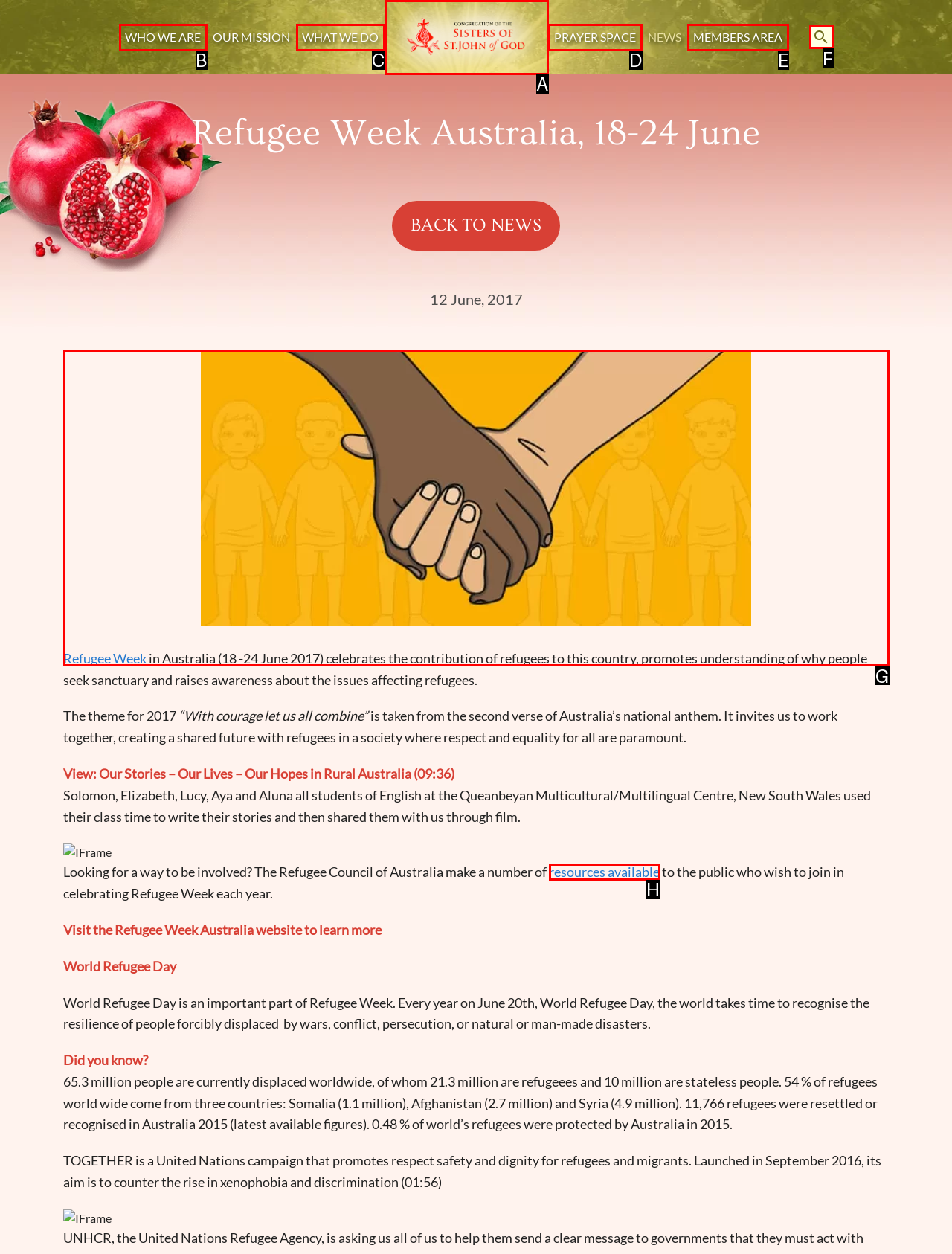Determine which HTML element to click for this task: Search for something Provide the letter of the selected choice.

F